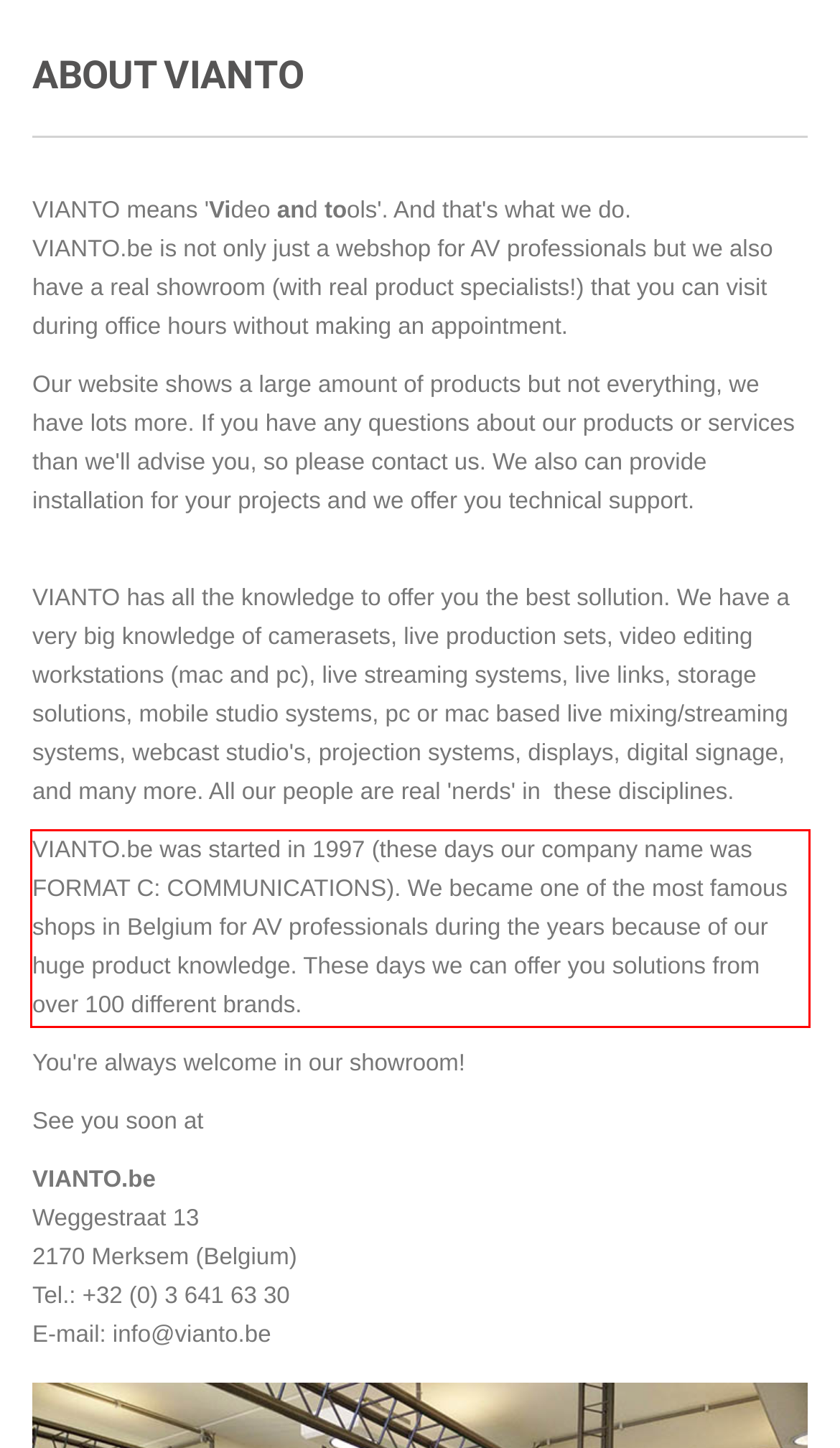You are provided with a screenshot of a webpage containing a red bounding box. Please extract the text enclosed by this red bounding box.

VIANTO.be was started in 1997 (these days our company name was FORMAT C: COMMUNICATIONS). We became one of the most famous shops in Belgium for AV professionals during the years because of our huge product knowledge. These days we can offer you solutions from over 100 different brands.